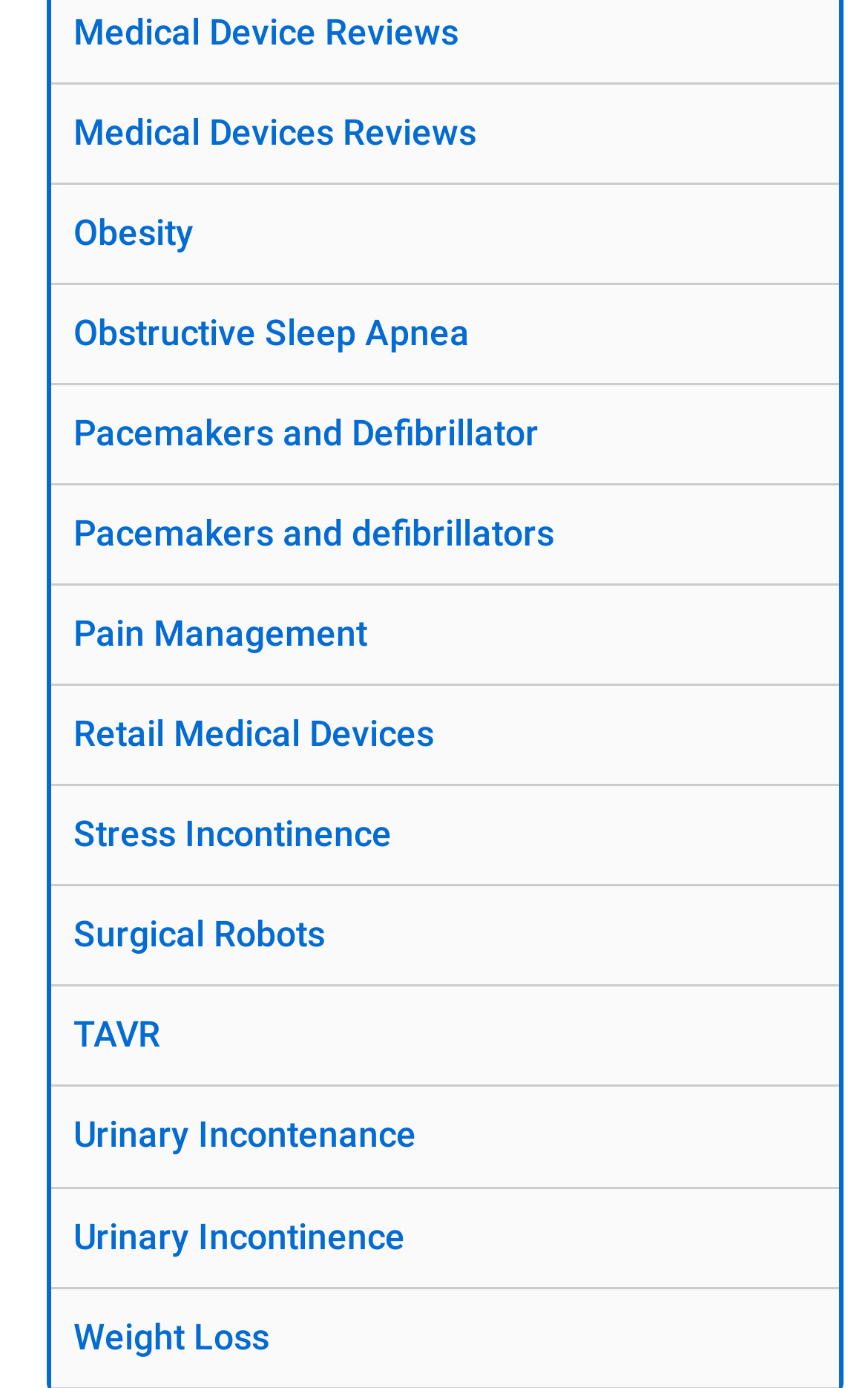Identify the bounding box for the UI element that is described as follows: "Medical Device Reviews".

[0.085, 0.008, 0.528, 0.038]